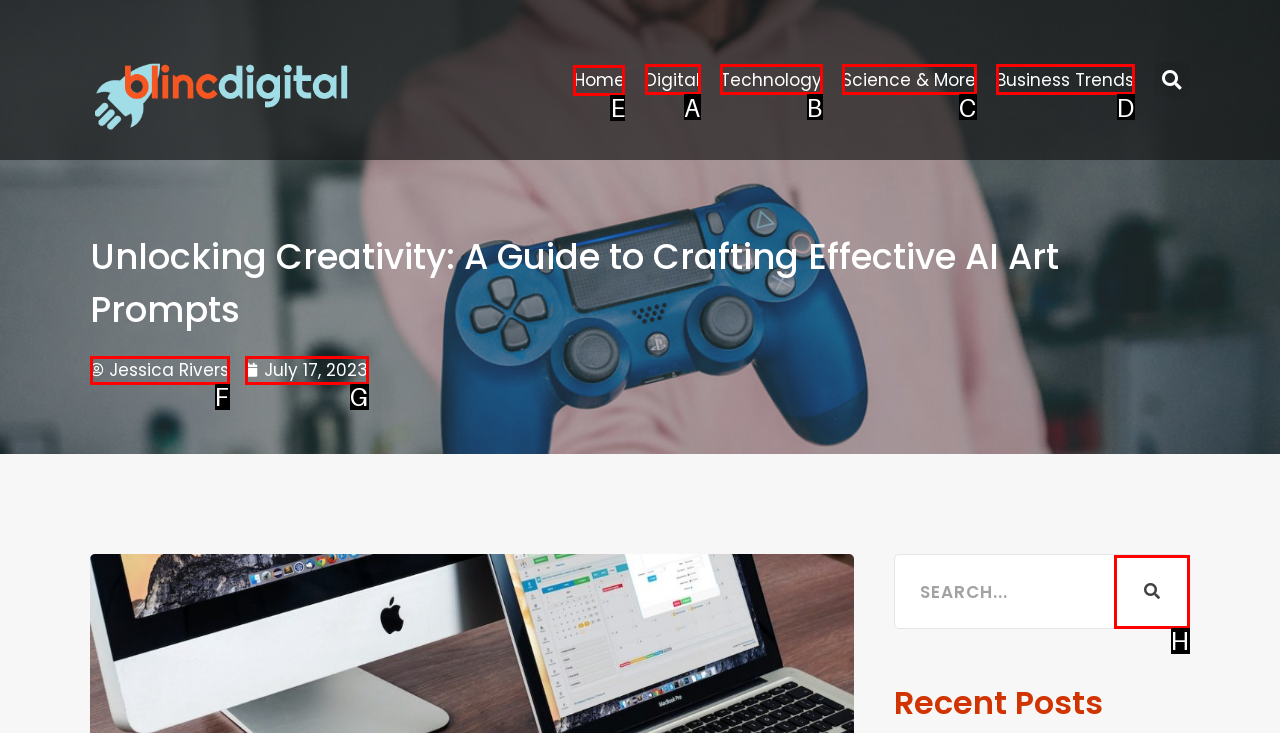Tell me which option I should click to complete the following task: View the details of Edge Open Marble Stone Panels Aluminum Honeycomb Panels Customized Specification
Answer with the option's letter from the given choices directly.

None